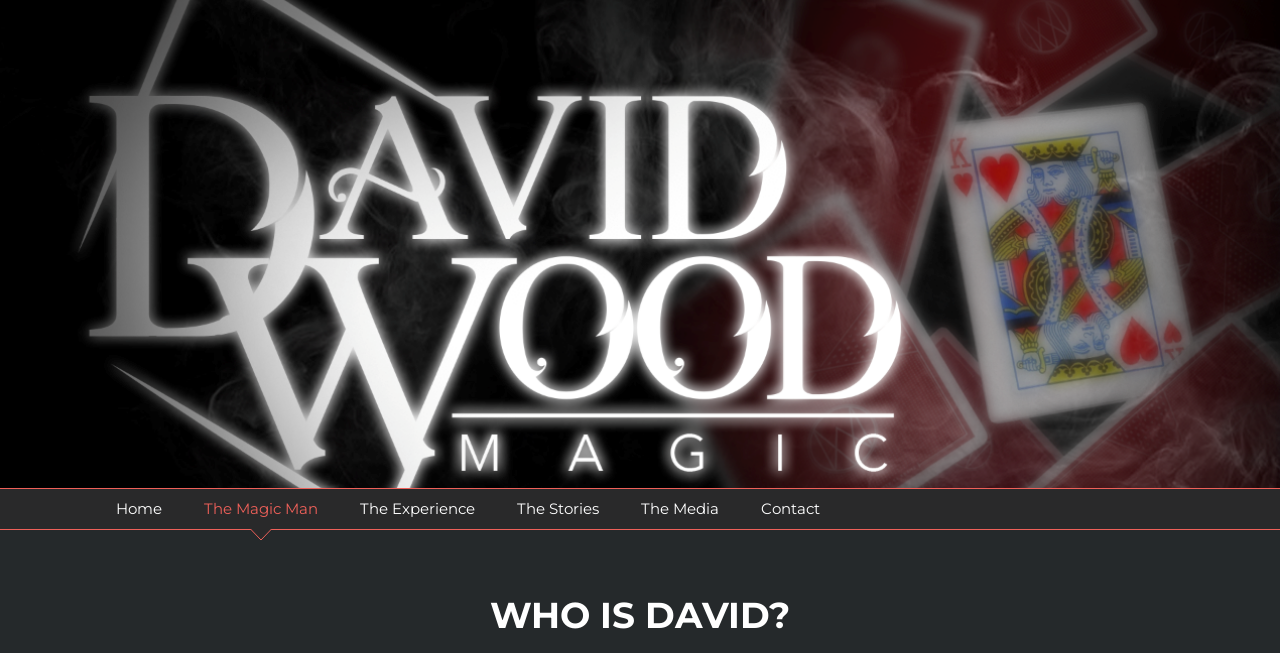Is there an image in the 'The Magic Man' menu item?
Please provide an in-depth and detailed response to the question.

I examined the 'The Magic Man' menu item and found that it contains an image, which is located at the right side of the text.